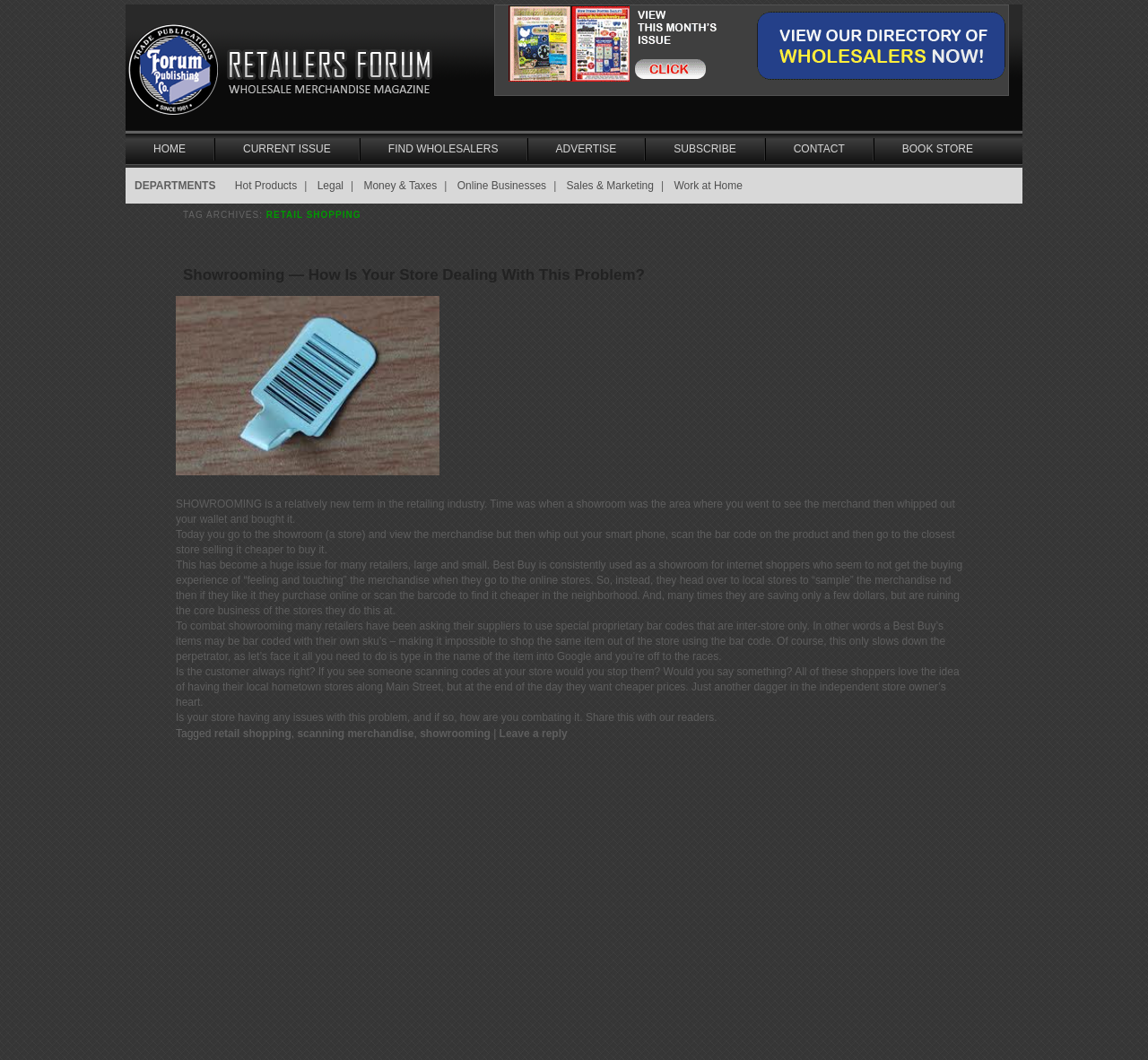Please identify the bounding box coordinates of the element I should click to complete this instruction: 'Leave a reply to the article'. The coordinates should be given as four float numbers between 0 and 1, like this: [left, top, right, bottom].

[0.435, 0.686, 0.494, 0.698]